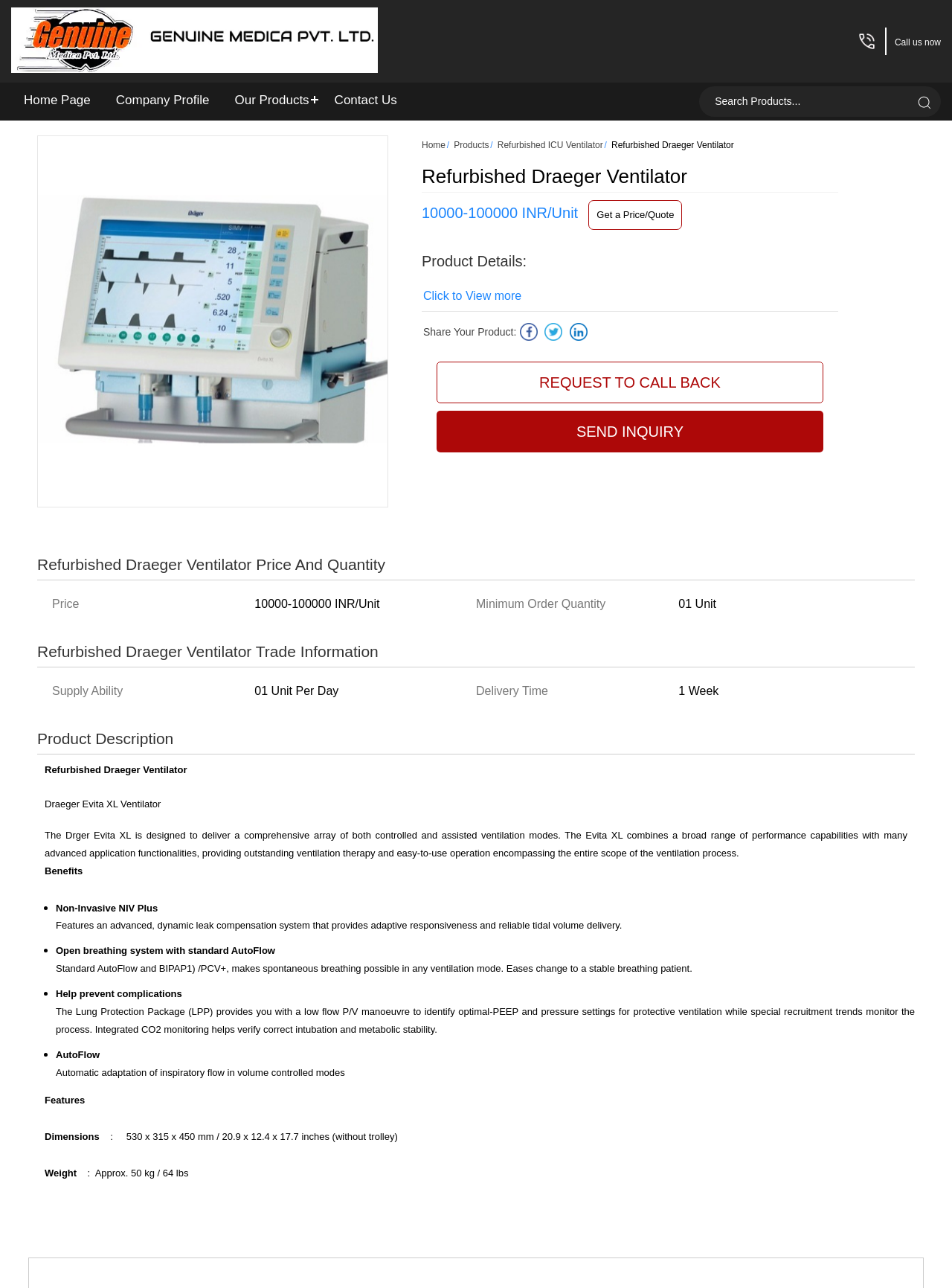Identify the bounding box coordinates of the region that should be clicked to execute the following instruction: "Search for products".

[0.751, 0.067, 0.941, 0.091]